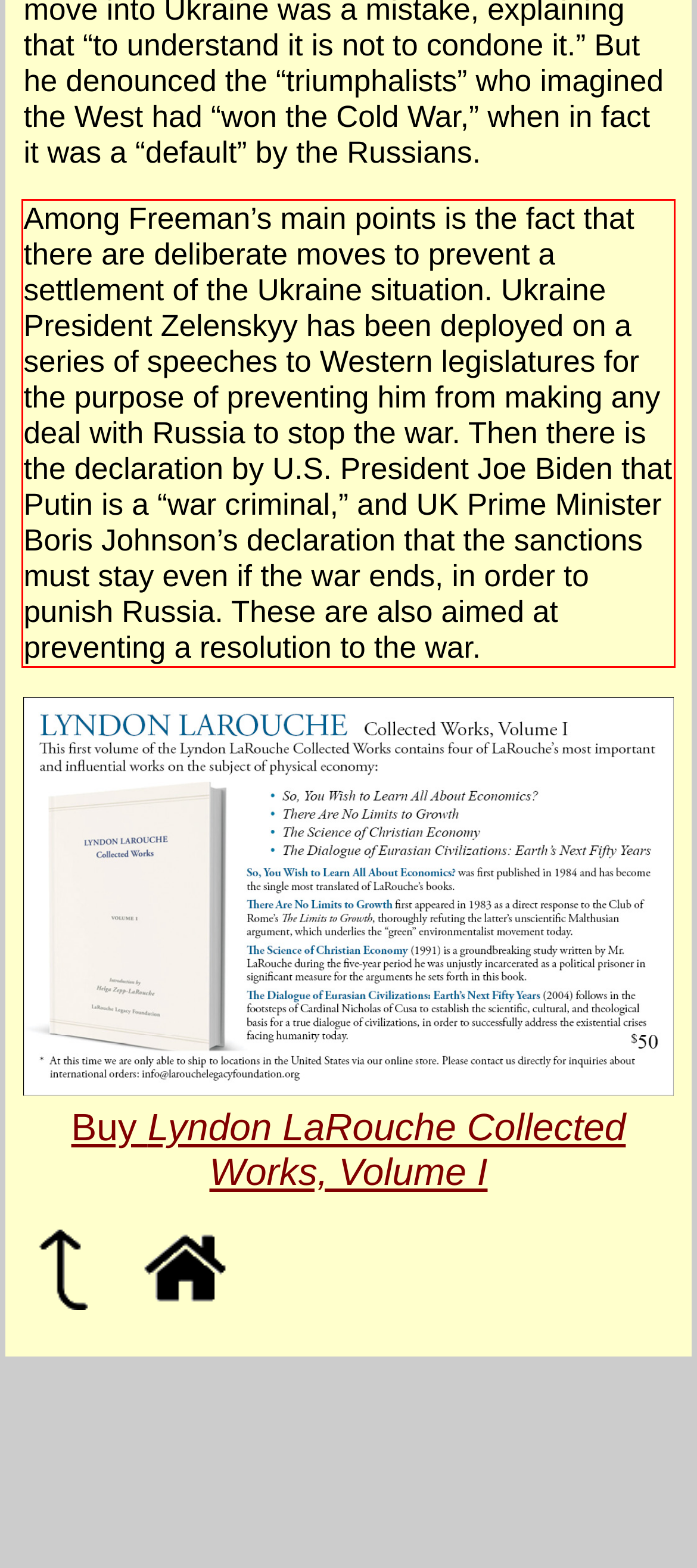Please recognize and transcribe the text located inside the red bounding box in the webpage image.

Among Freeman’s main points is the fact that there are deliberate moves to prevent a settlement of the Ukraine situation. Ukraine President Zelenskyy has been deployed on a series of speeches to Western legislatures for the purpose of preventing him from making any deal with Russia to stop the war. Then there is the declaration by U.S. President Joe Biden that Putin is a “war criminal,” and UK Prime Minister Boris Johnson’s declaration that the sanctions must stay even if the war ends, in order to punish Russia. These are also aimed at preventing a resolution to the war.